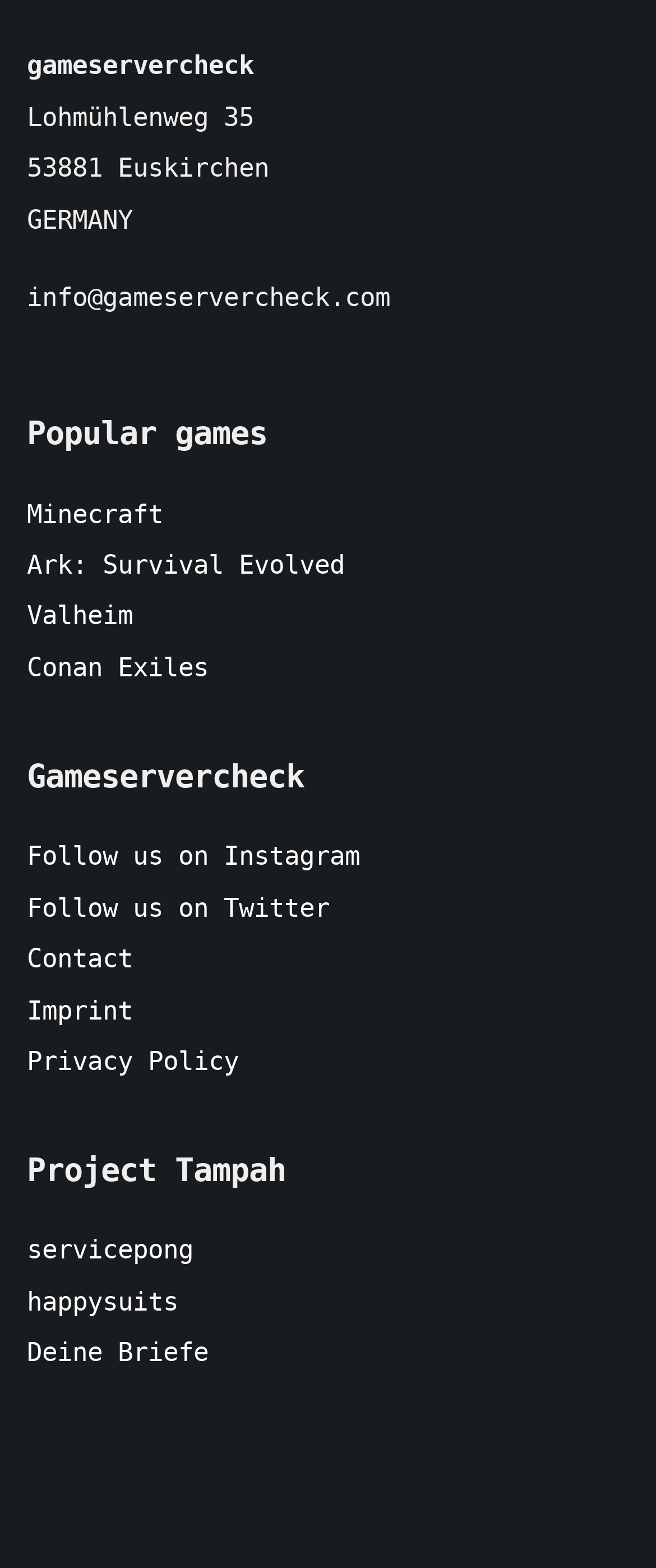Answer the question in a single word or phrase:
What is the email address provided for contact?

info@gameservercheck.com